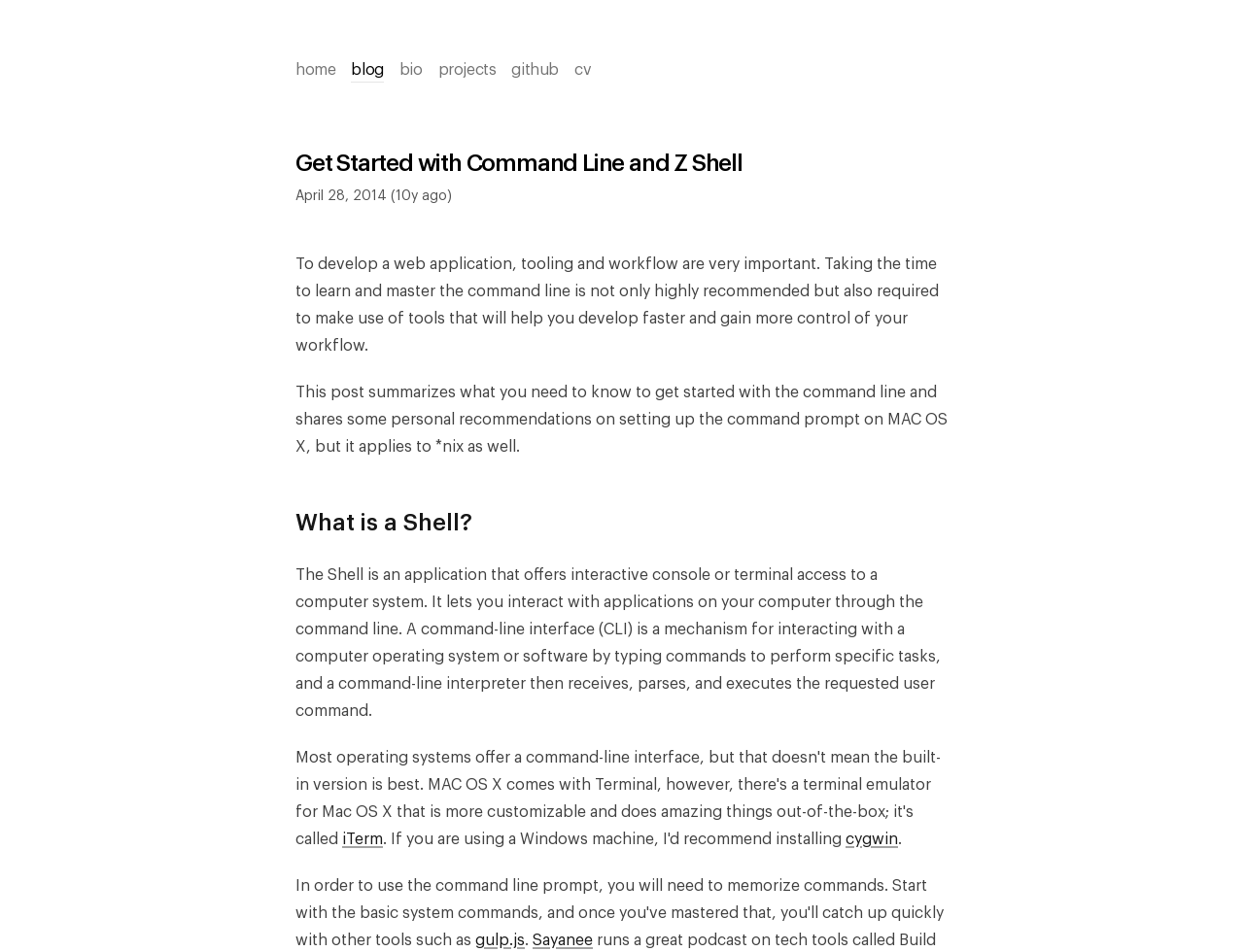Find the bounding box coordinates of the element to click in order to complete this instruction: "learn more about iTerm". The bounding box coordinates must be four float numbers between 0 and 1, denoted as [left, top, right, bottom].

[0.275, 0.873, 0.308, 0.89]